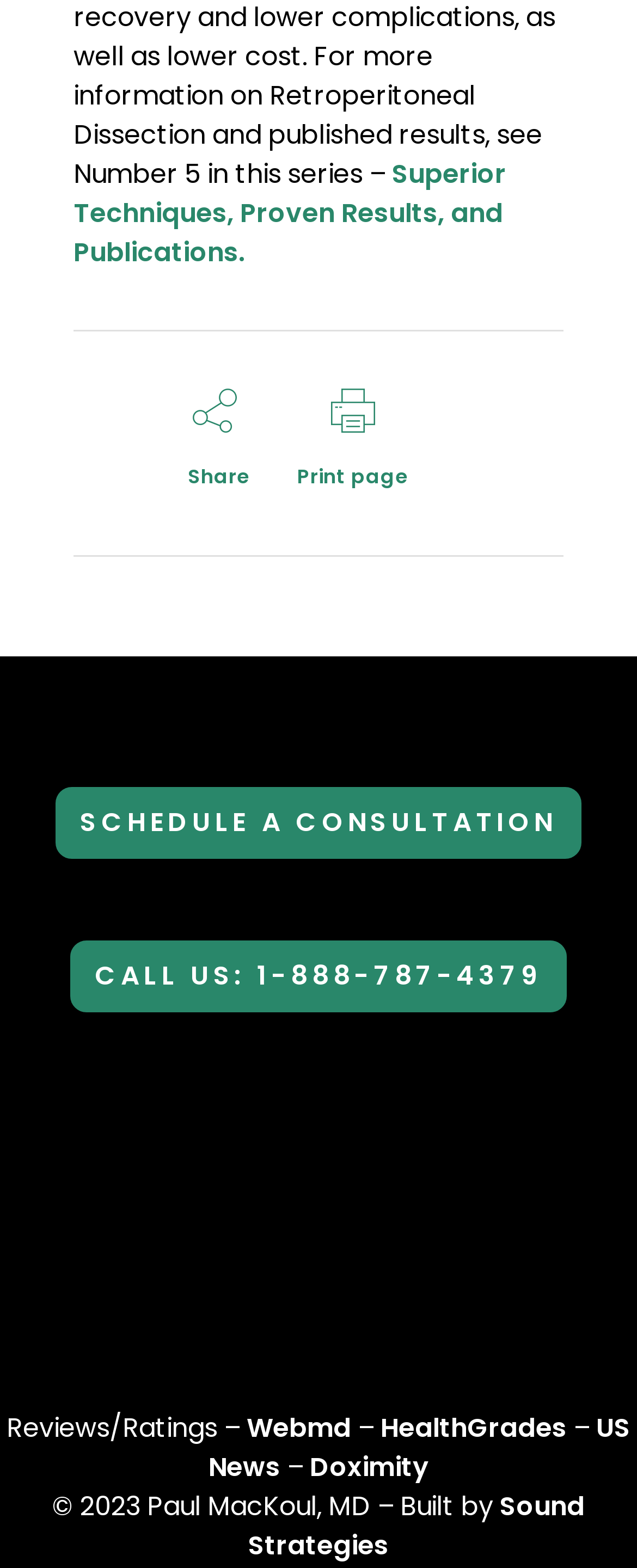What is the name of the doctor?
Deliver a detailed and extensive answer to the question.

I found the doctor's name by looking at the static text element with the text '© 2023 Paul MacKoul, MD – Built by' which is located at the bottom of the page.